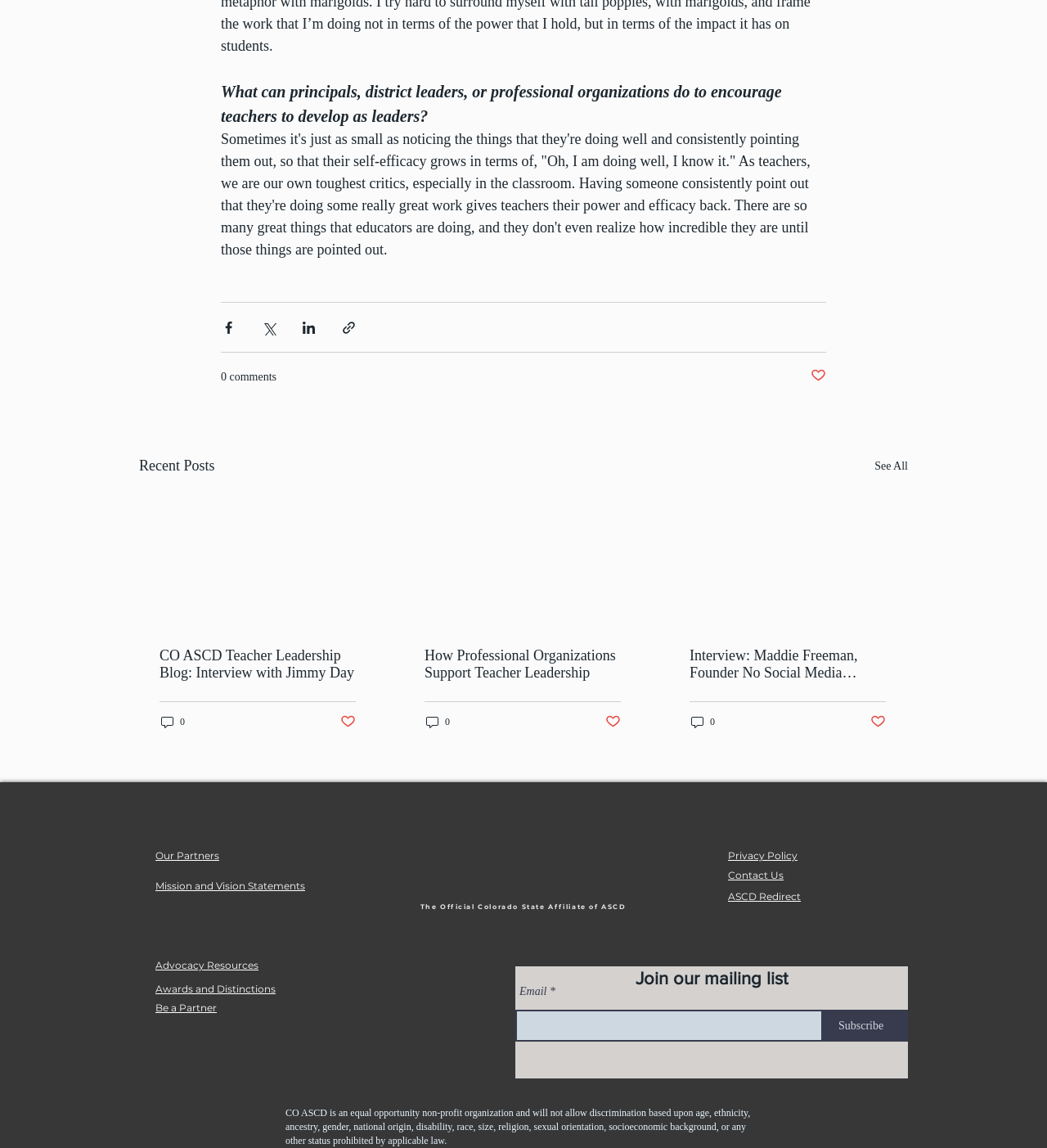Find the bounding box coordinates of the element's region that should be clicked in order to follow the given instruction: "Visit the Our Partners page". The coordinates should consist of four float numbers between 0 and 1, i.e., [left, top, right, bottom].

[0.148, 0.74, 0.209, 0.751]